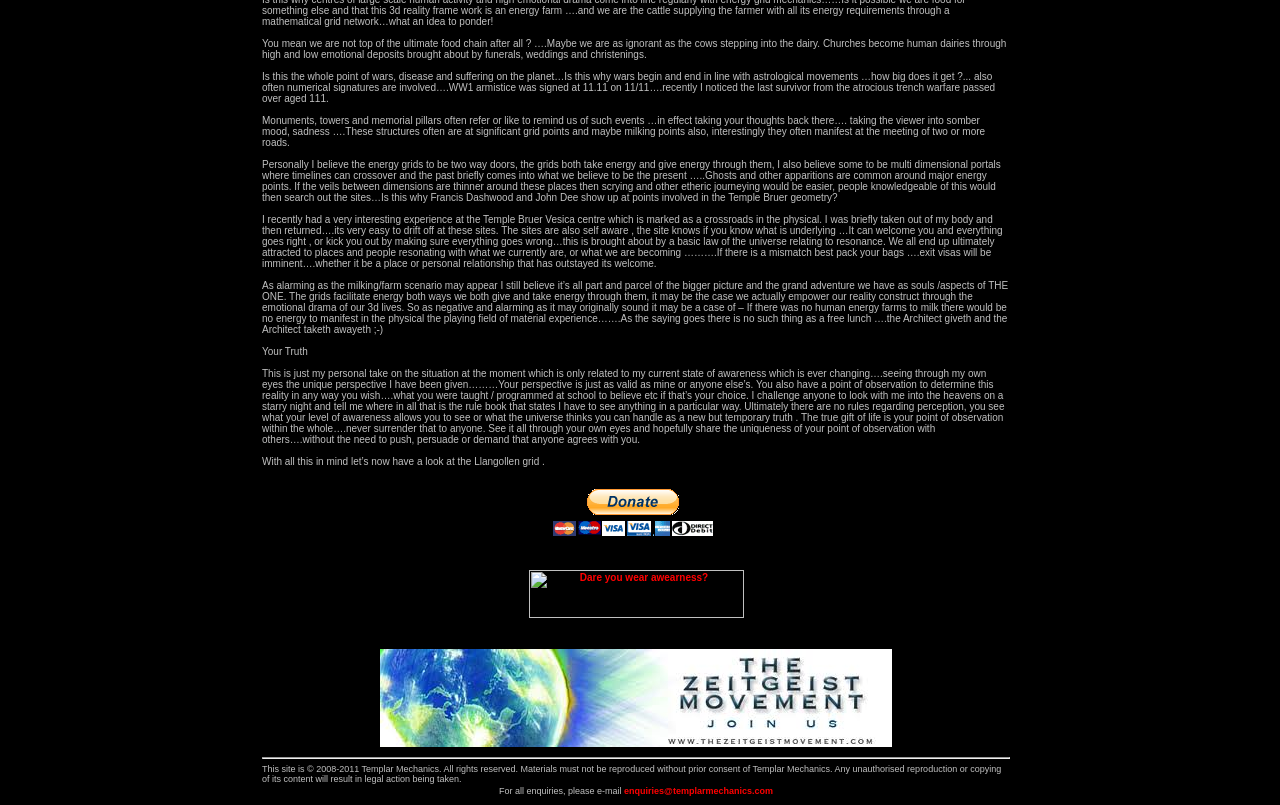Specify the bounding box coordinates (top-left x, top-left y, bottom-right x, bottom-right y) of the UI element in the screenshot that matches this description: enquiries@templarmechanics.com

[0.488, 0.977, 0.604, 0.989]